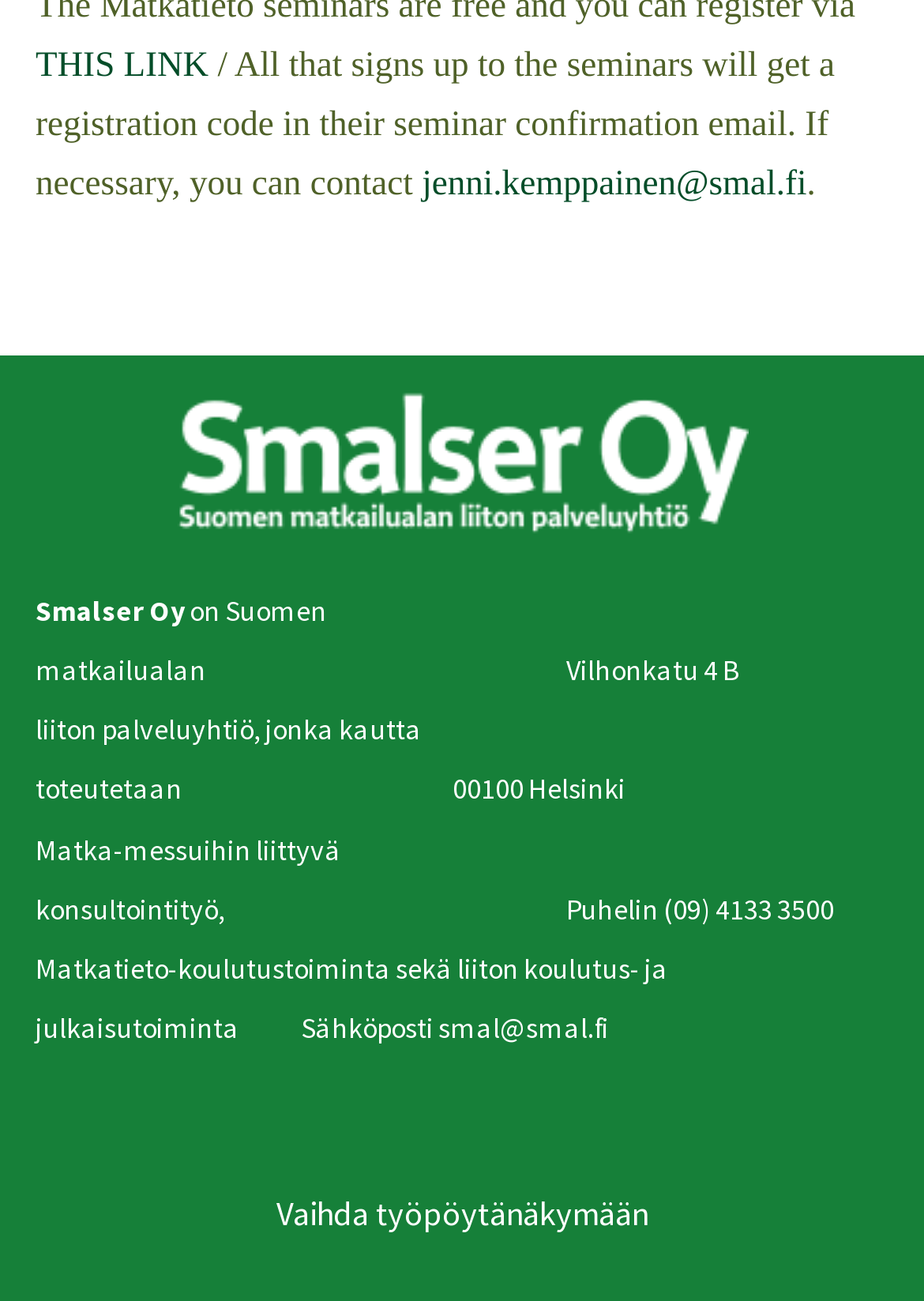Given the element description "smal@smal.fi" in the screenshot, predict the bounding box coordinates of that UI element.

[0.474, 0.775, 0.659, 0.803]